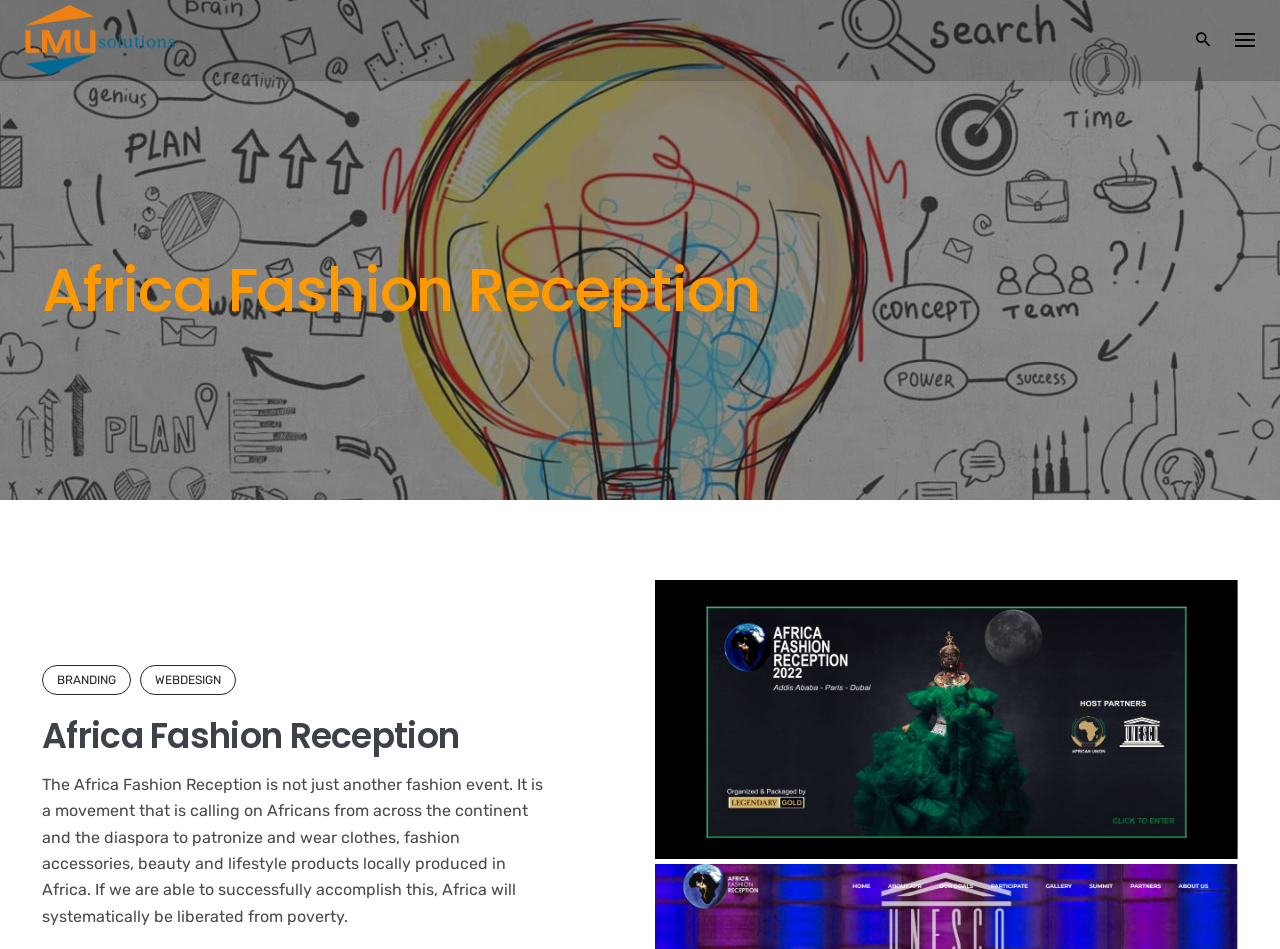Offer a detailed explanation of the webpage layout and contents.

The webpage is about the Africa Fashion Reception, with a prominent heading at the top center of the page. Below the heading, there is a layout table that spans the entire width of the page. 

At the top left corner, there is a link to "LMU SOLUTIONS" accompanied by an image with the same name. The link and image are positioned closely together. 

On the opposite side, at the top right corner, there is a link with an icon represented by a Unicode character '\uf2f5'. Next to it, there is a generic element that serves as a site navigation control.

Below the top section, there are two columns of text. On the left, there are two headings with the same text "Africa Fashion Reception", one above the other. Between them, there is a paragraph of text that describes the Africa Fashion Reception as a movement to promote locally produced African fashion products, with the goal of liberating Africa from poverty.

On the right, there are two static text elements, one below the other, with the text "BRANDING" and "WEBDESIGN" respectively. These elements are positioned near the top of the right column.